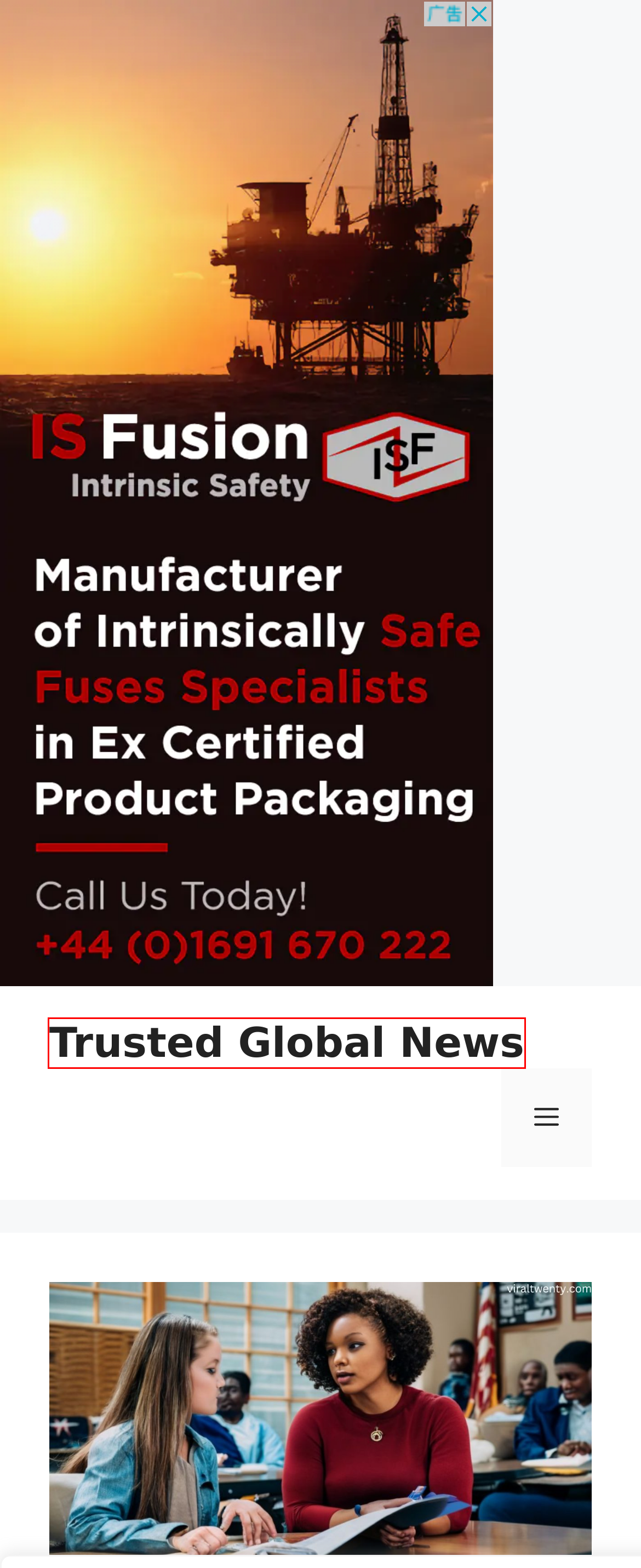Review the screenshot of a webpage which includes a red bounding box around an element. Select the description that best fits the new webpage once the element in the bounding box is clicked. Here are the candidates:
A. Education - Trusted Global News
B. Akif’s Fast Food: Revolutionizing Quick Service with a Twist - Trusted Global News
C. Blog - Trusted Global News
D. Individuals With Disabilities Education Act - Trusted Global News
E. Why Is Education Important? - Trusted Global News
F. Trusted Global News -
G. GeneratePress - The perfect foundation for your WordPress website.
H. Nevada Department Of Education - Trusted Global News

F